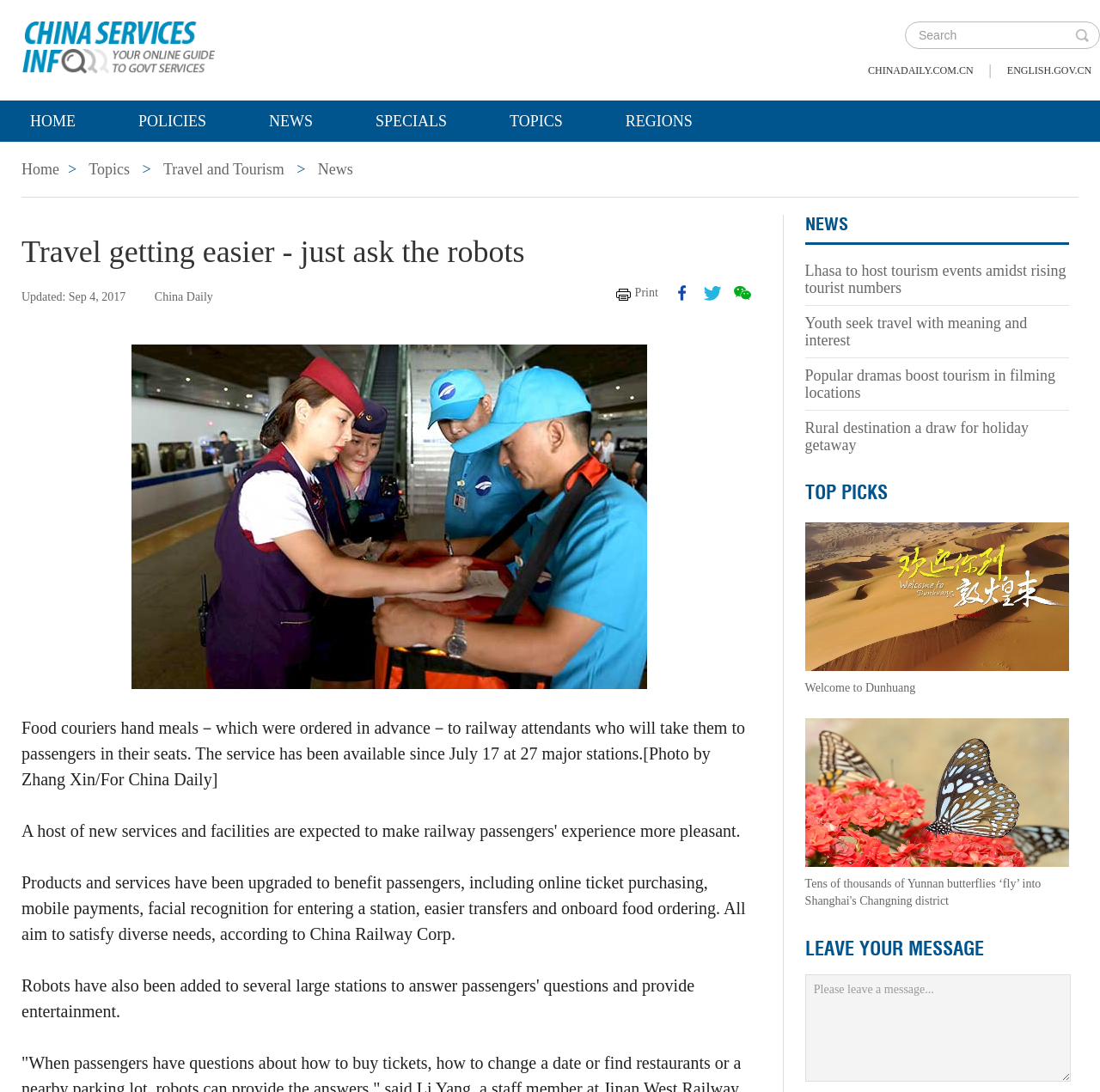Please find the bounding box for the UI component described as follows: "Home".

[0.02, 0.147, 0.054, 0.163]